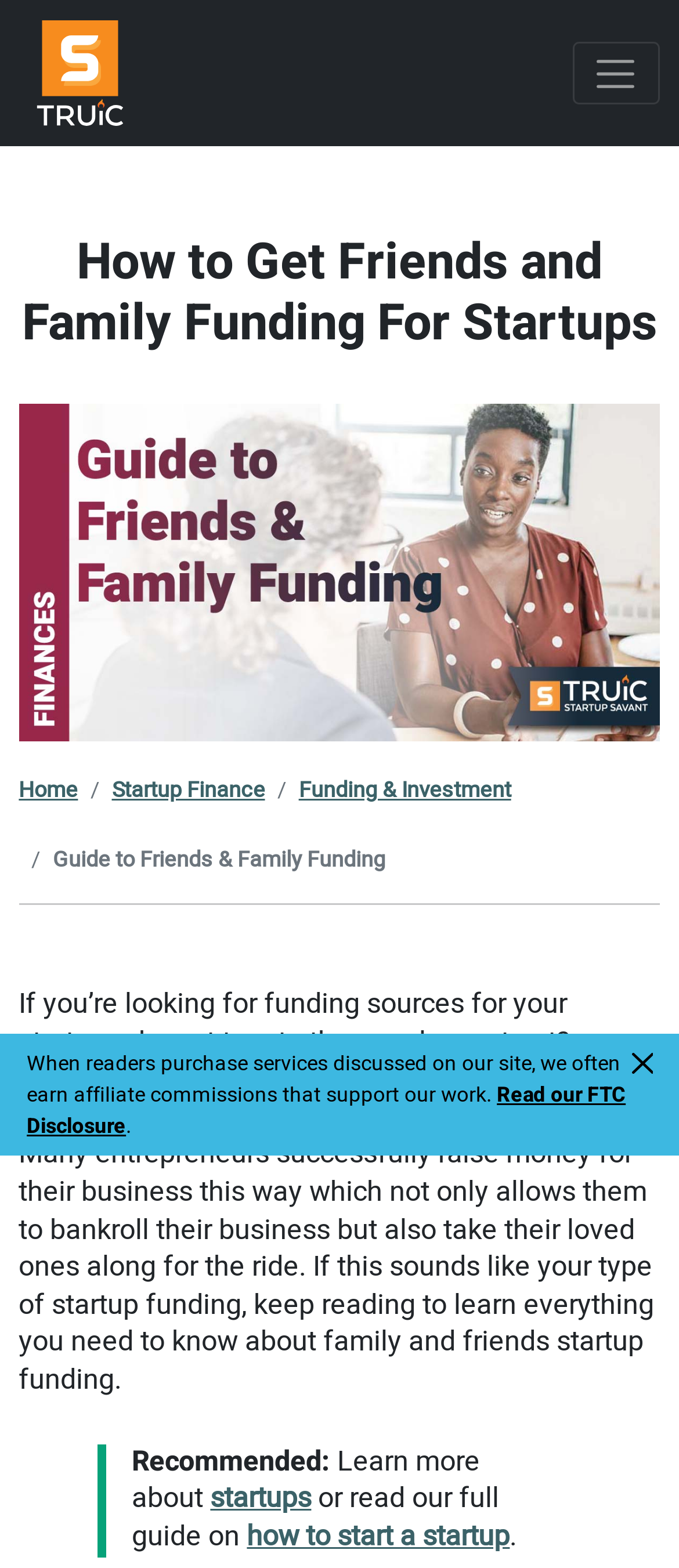What is the image on the webpage about?
Please utilize the information in the image to give a detailed response to the question.

I found the image on the webpage, and it has a description that says 'Two women discussing business.'. This suggests that the image is about two women having a business conversation, likely related to the topic of the article.